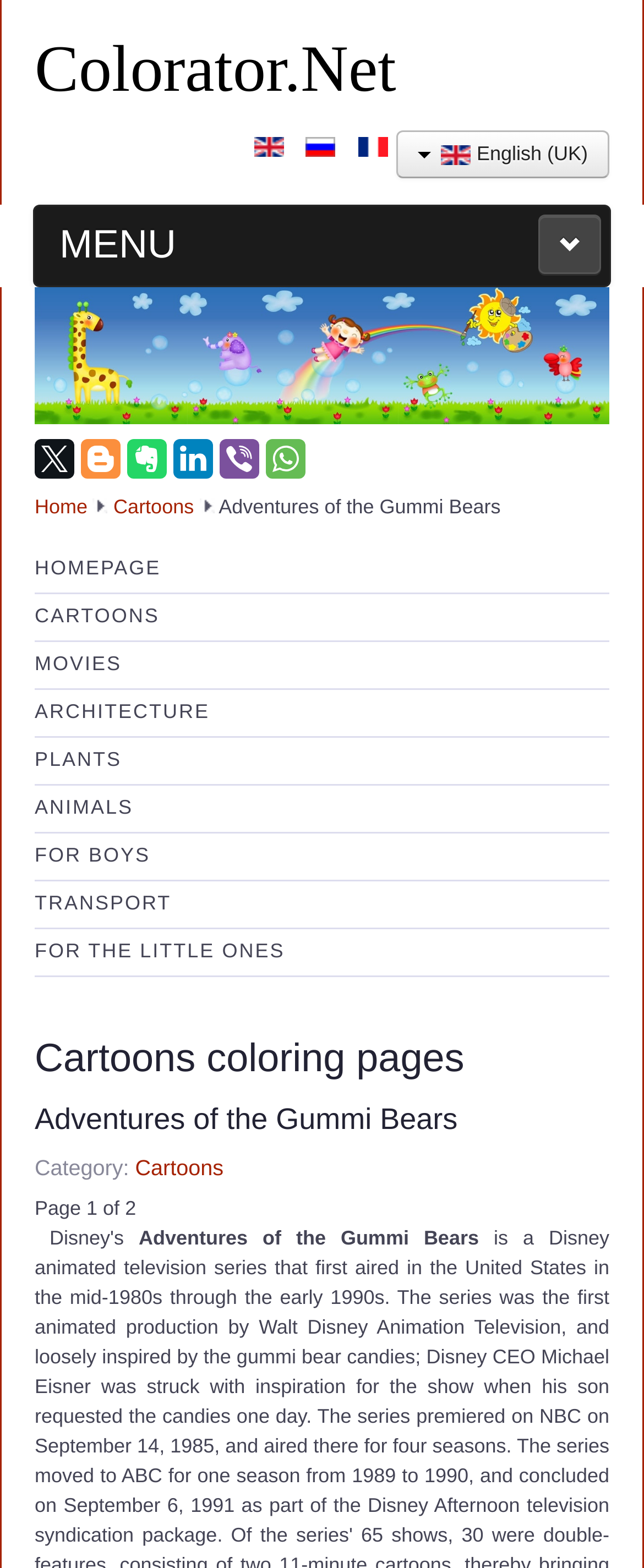Highlight the bounding box of the UI element that corresponds to this description: "name="s" placeholder="Search …" title="Search for:"".

None